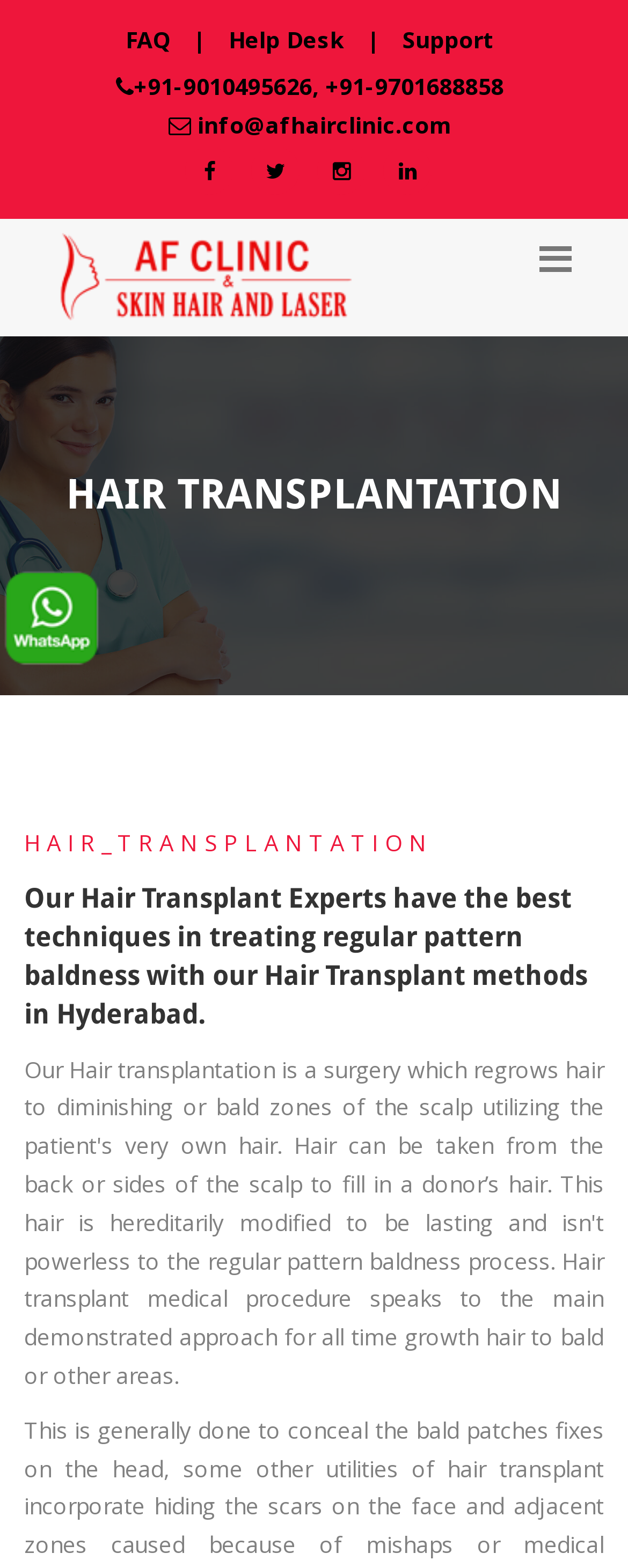What is the purpose of the hair transplant experts?
Using the picture, provide a one-word or short phrase answer.

Treating regular pattern baldness